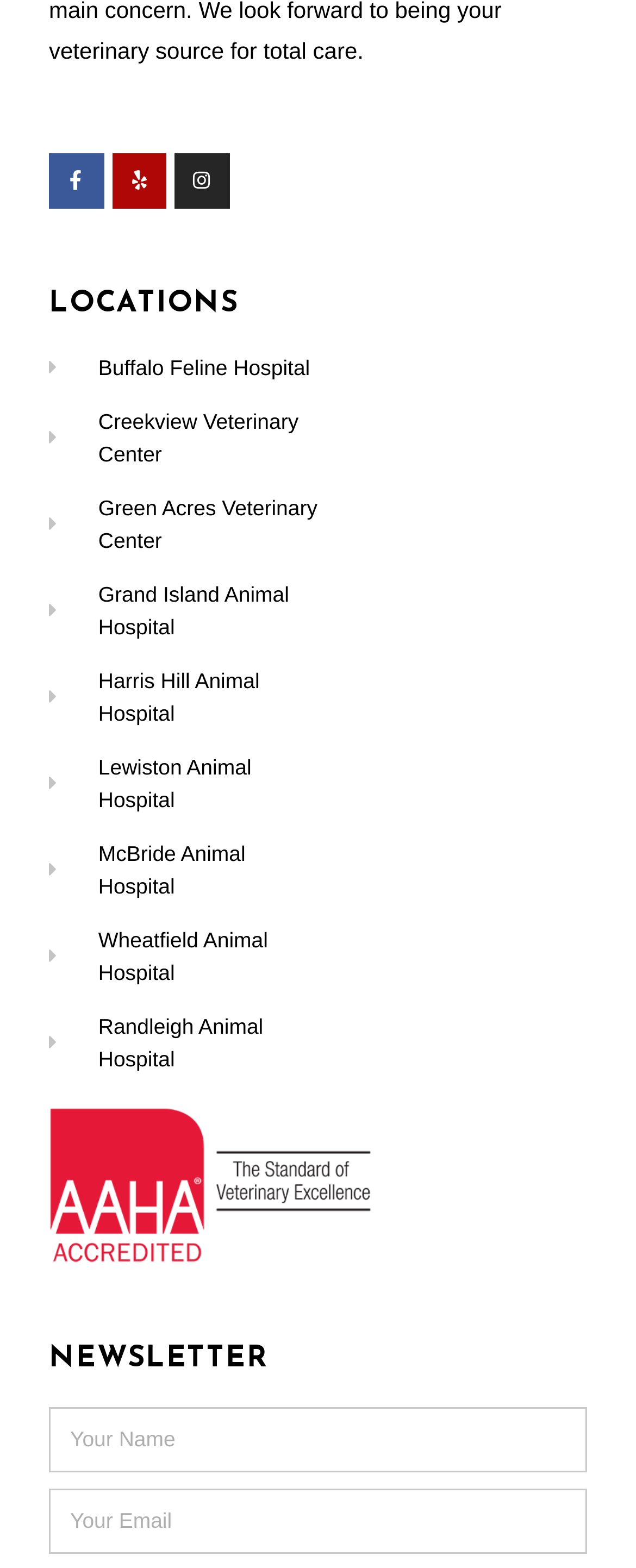What accreditation mark is displayed?
Kindly answer the question with as much detail as you can.

The webpage displays an image of the AAHA-Accredited mark, which is a certification mark for animal hospitals, indicating that the veterinary centers listed on the webpage are accredited by the American Animal Hospital Association.